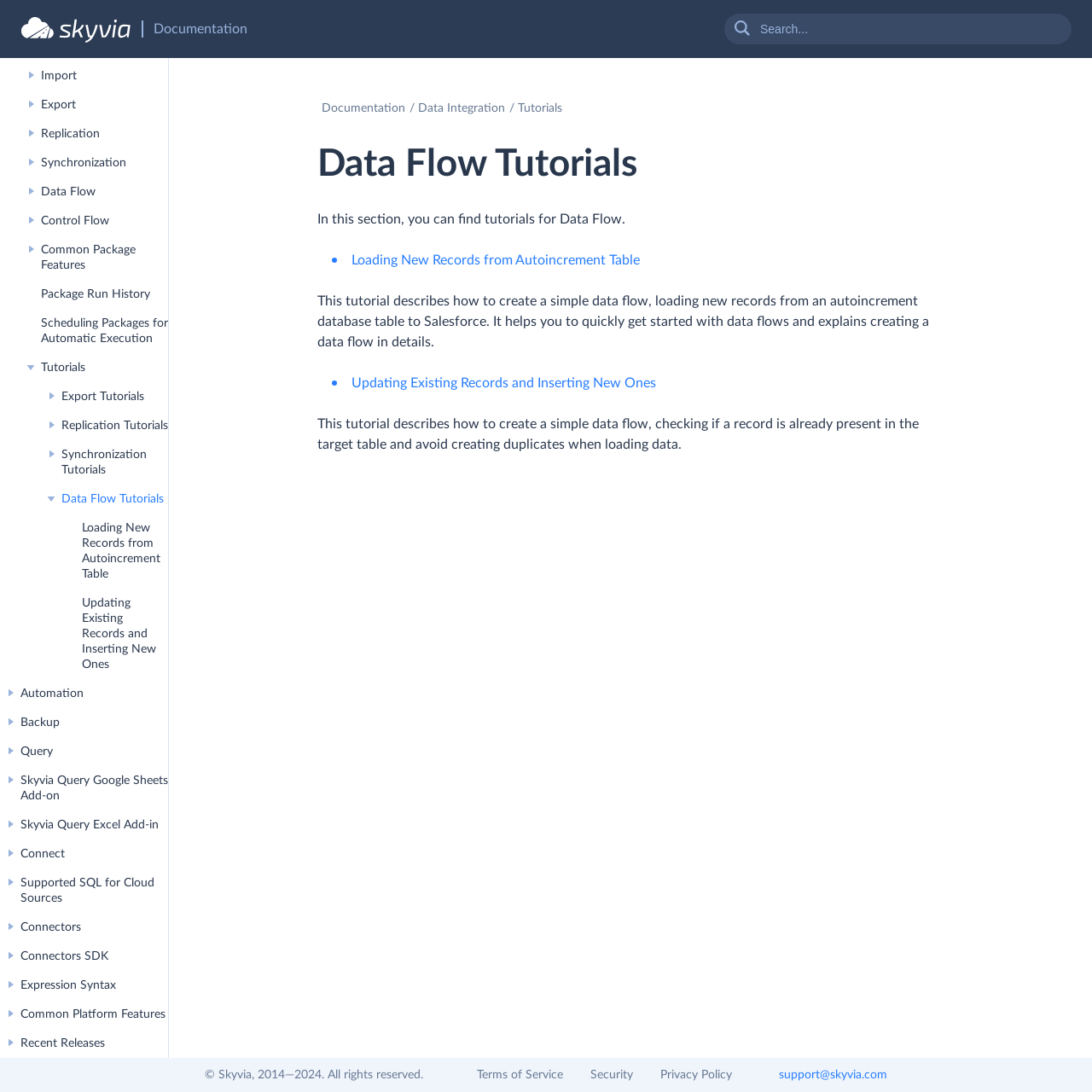Given the element description: "Connectors", predict the bounding box coordinates of the UI element it refers to, using four float numbers between 0 and 1, i.e., [left, top, right, bottom].

[0.019, 0.836, 0.074, 0.862]